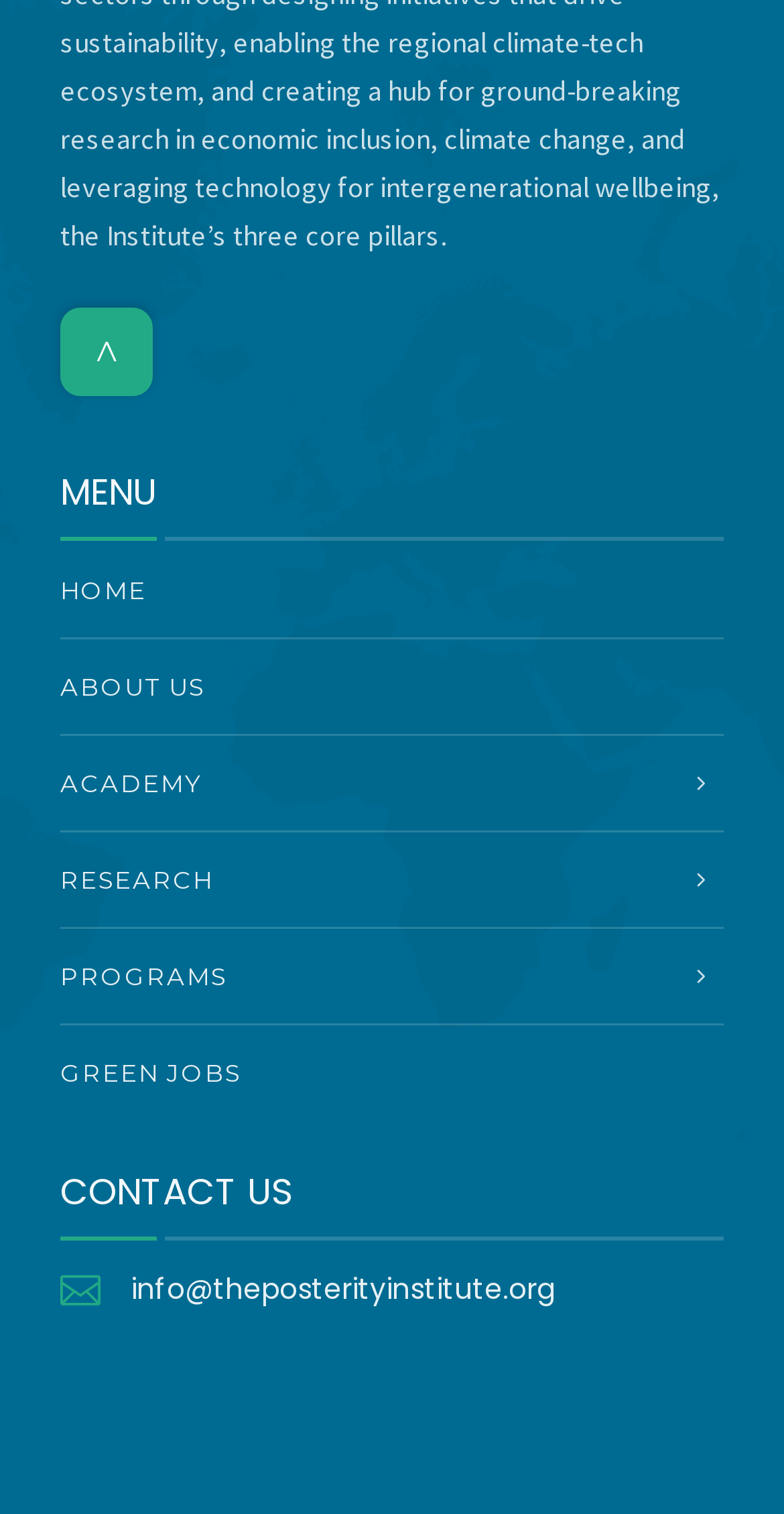What is the first menu item?
Give a single word or phrase as your answer by examining the image.

HOME